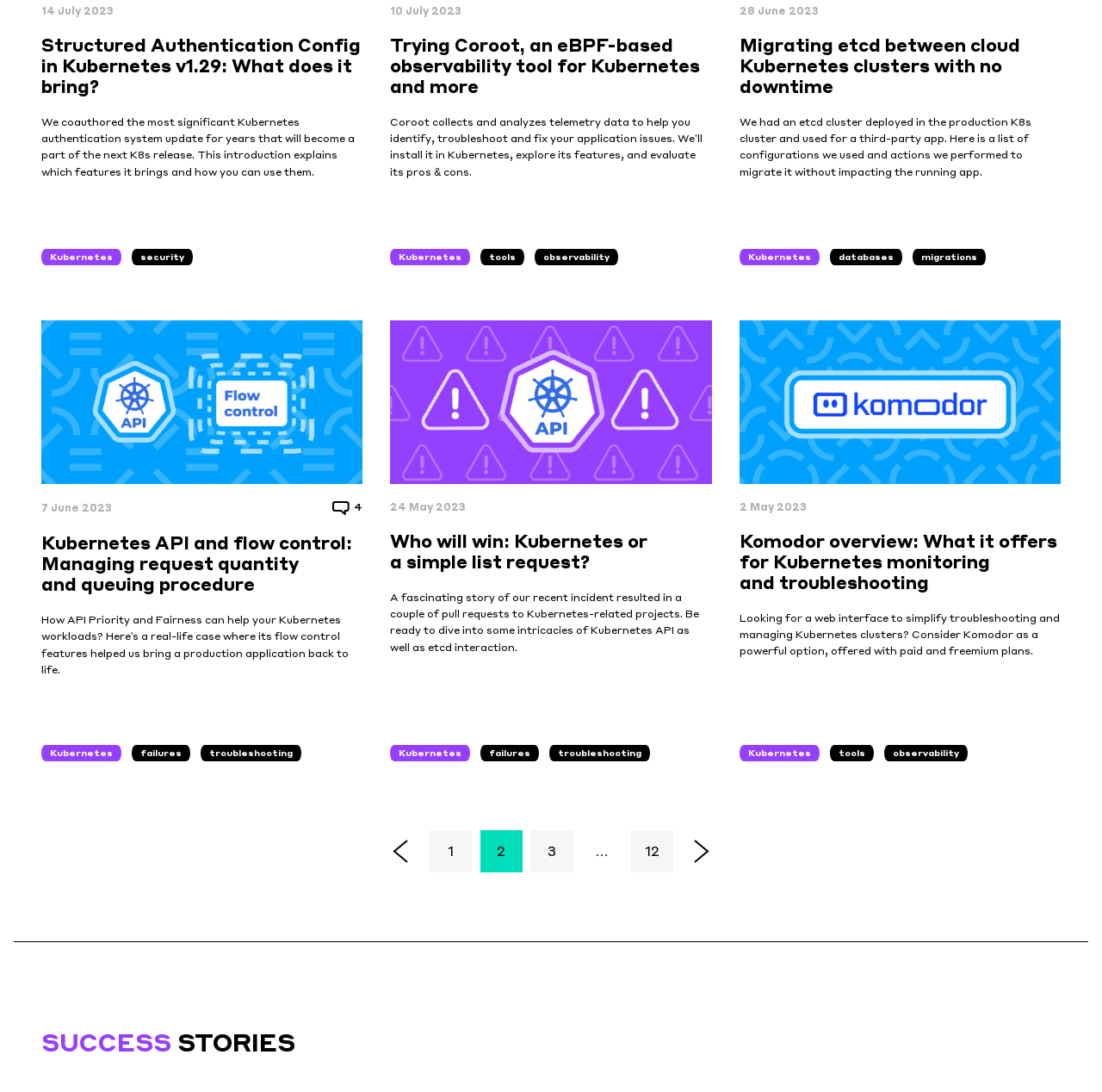Determine the bounding box for the described UI element: "1".

[0.389, 0.76, 0.428, 0.799]